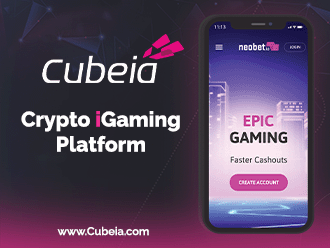Provide your answer in a single word or phrase: 
What is the benefit of using the platform?

Faster Cashouts